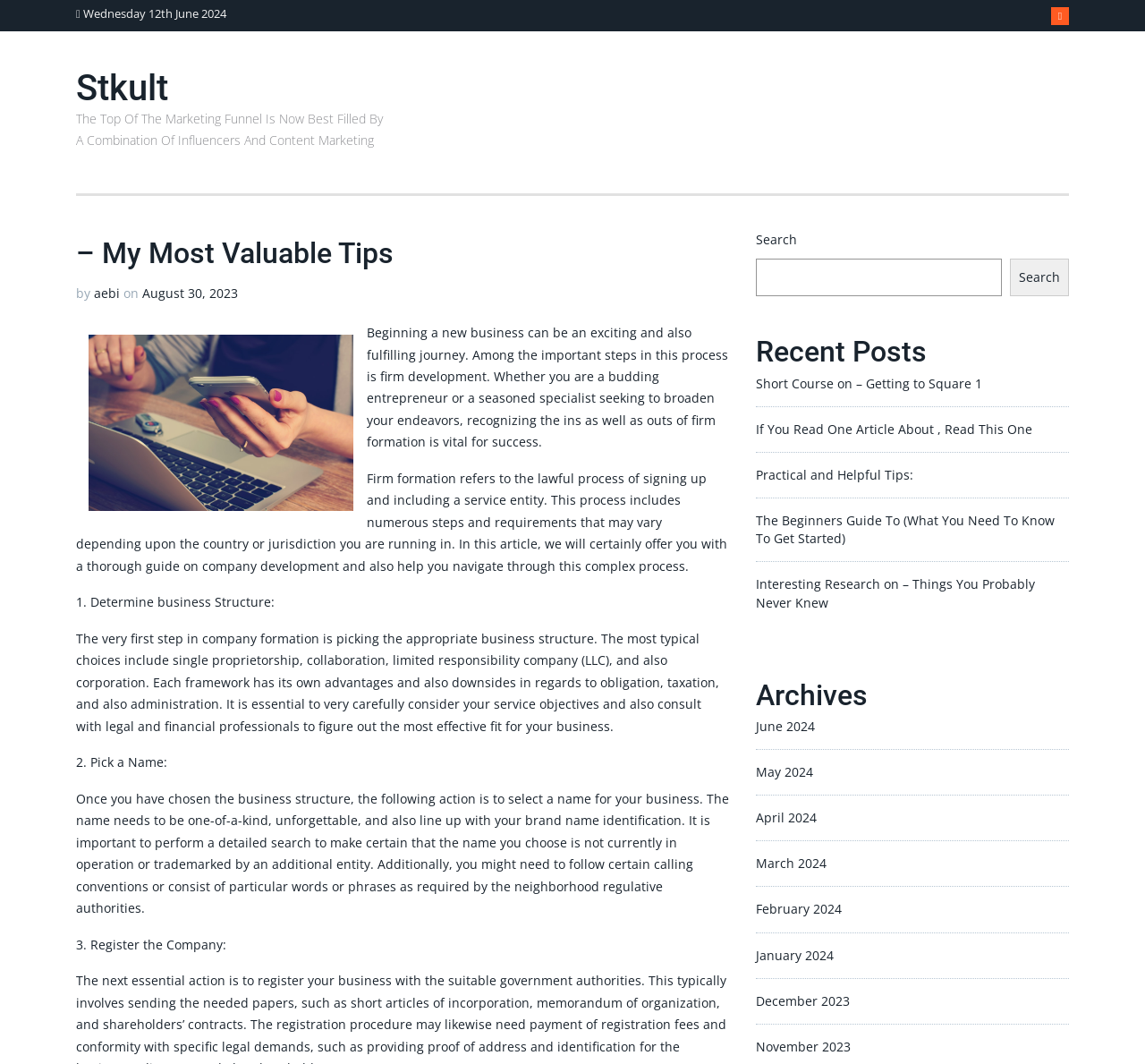How many recent posts are listed on the webpage?
Provide an in-depth and detailed answer to the question.

I counted the number of links under the 'Recent Posts' heading and found that there are 5 recent posts listed, including 'Short Course on – Getting to Square 1', 'If You Read One Article About, Read This One', and others.